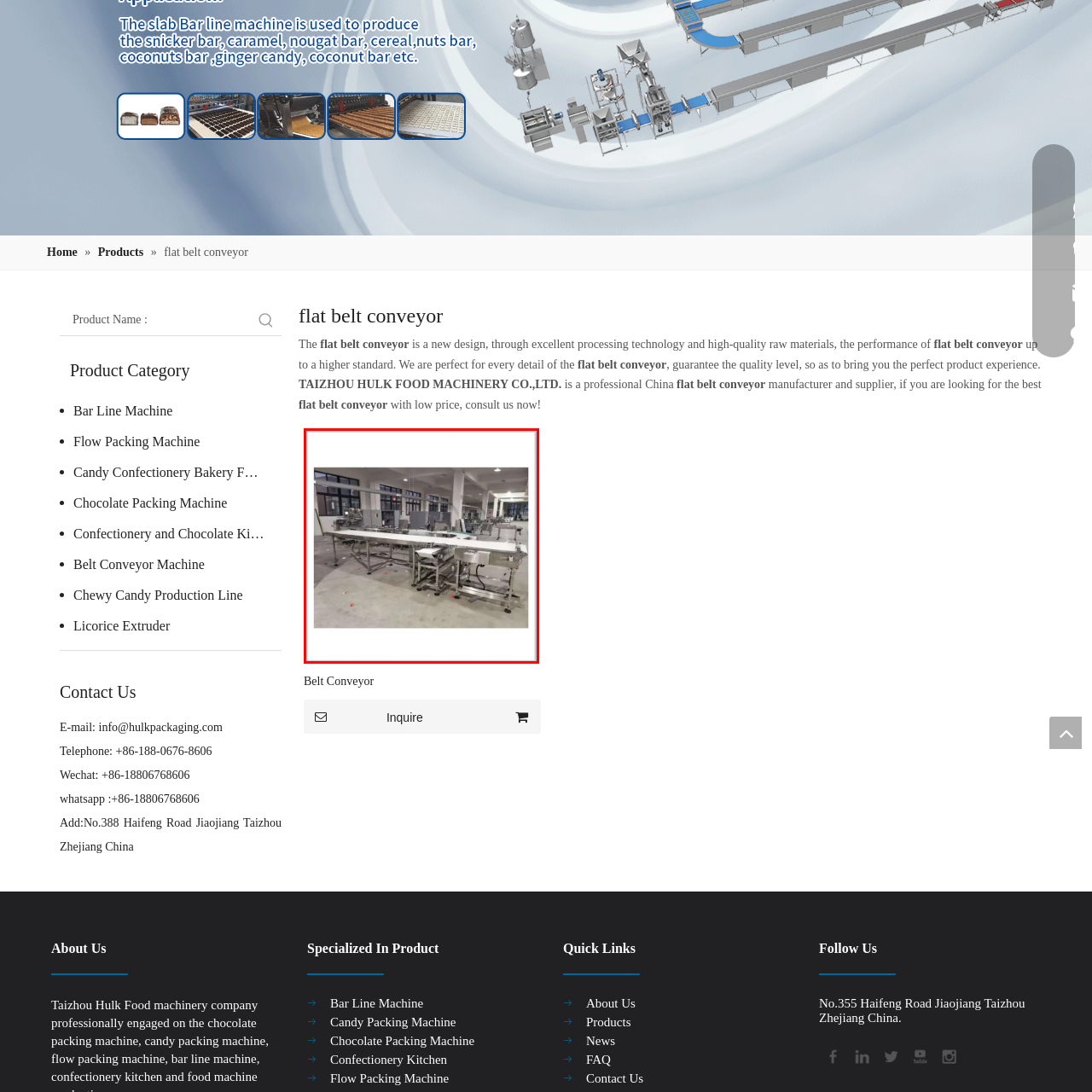What is the environment of the factory?
Pay attention to the segment of the image within the red bounding box and offer a detailed answer to the question.

The caption describes the environment as 'clean and organized', which emphasizes operational efficiency and suggests that the factory prioritizes maintaining a tidy and well-maintained workspace.